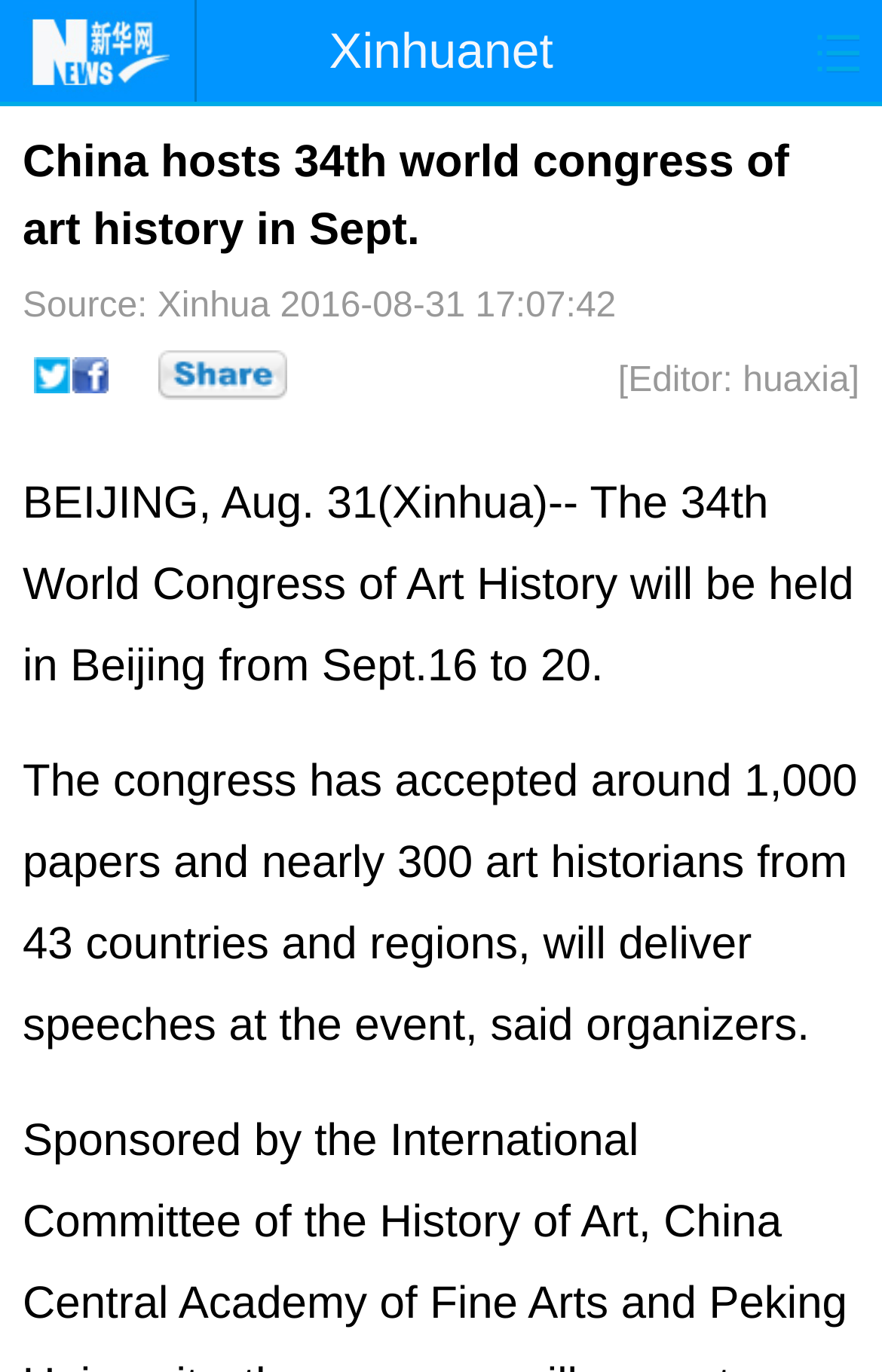Please find the bounding box coordinates of the section that needs to be clicked to achieve this instruction: "Click on the Home link".

[0.0, 0.076, 0.25, 0.138]